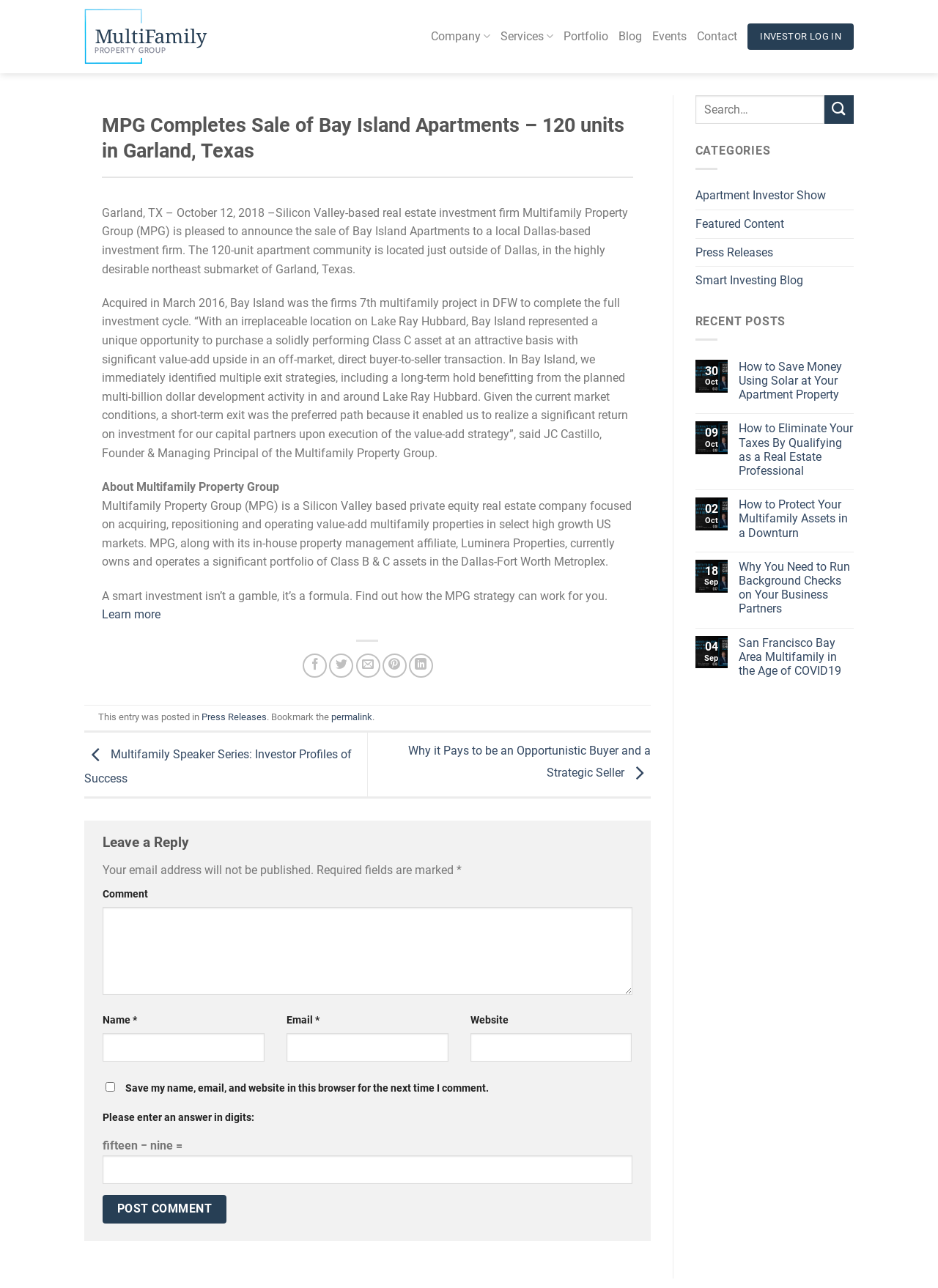Given the element description Learn more, identify the bounding box coordinates for the UI element on the webpage screenshot. The format should be (top-left x, top-left y, bottom-right x, bottom-right y), with values between 0 and 1.

[0.109, 0.472, 0.171, 0.483]